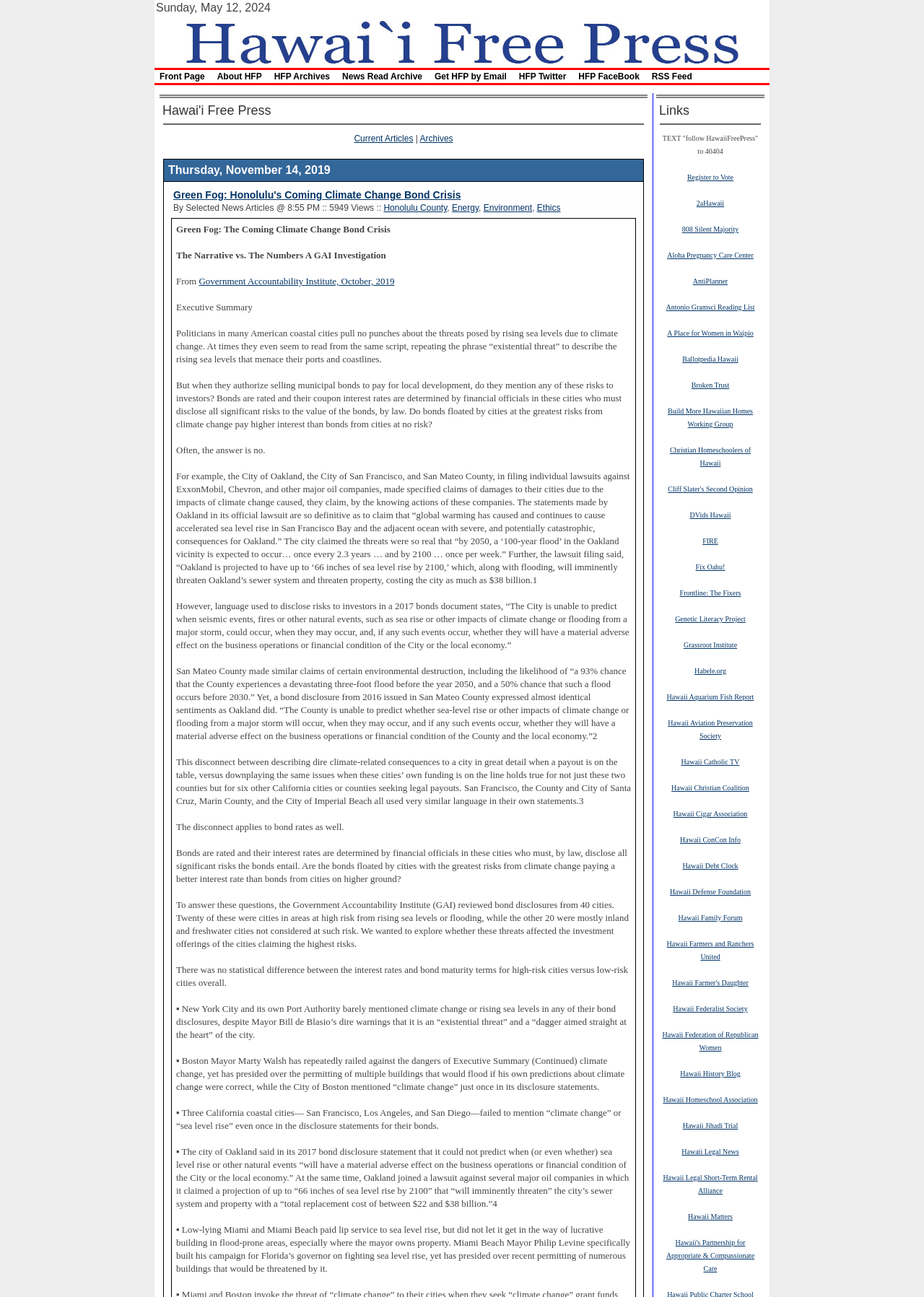Please identify the bounding box coordinates of the element's region that should be clicked to execute the following instruction: "Read the article 'Green Fog: Honolulu's Coming Climate Change Bond Crisis'". The bounding box coordinates must be four float numbers between 0 and 1, i.e., [left, top, right, bottom].

[0.188, 0.146, 0.499, 0.155]